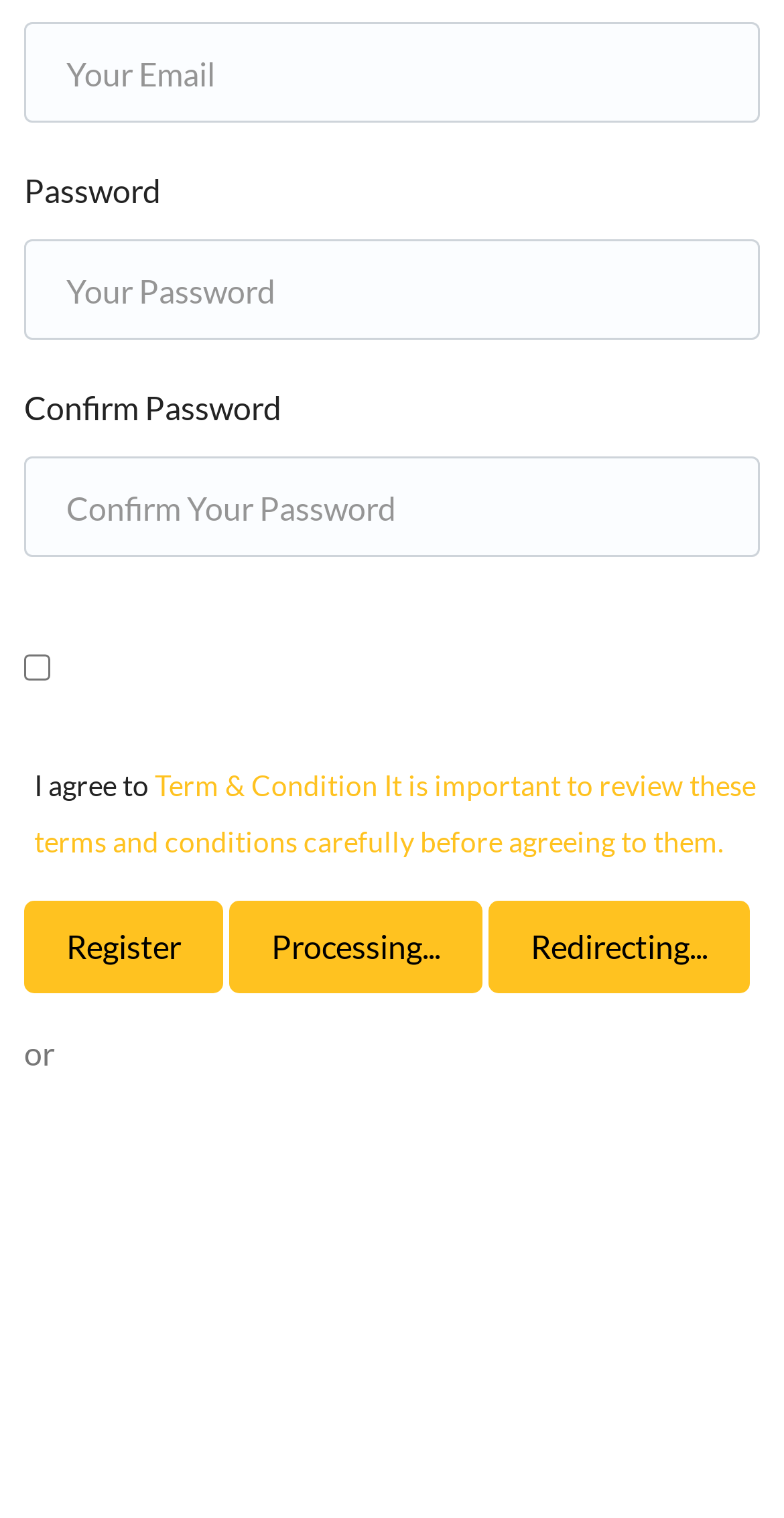Please identify the bounding box coordinates of the element on the webpage that should be clicked to follow this instruction: "Visit Bill Foster's Facebook page". The bounding box coordinates should be given as four float numbers between 0 and 1, formatted as [left, top, right, bottom].

None